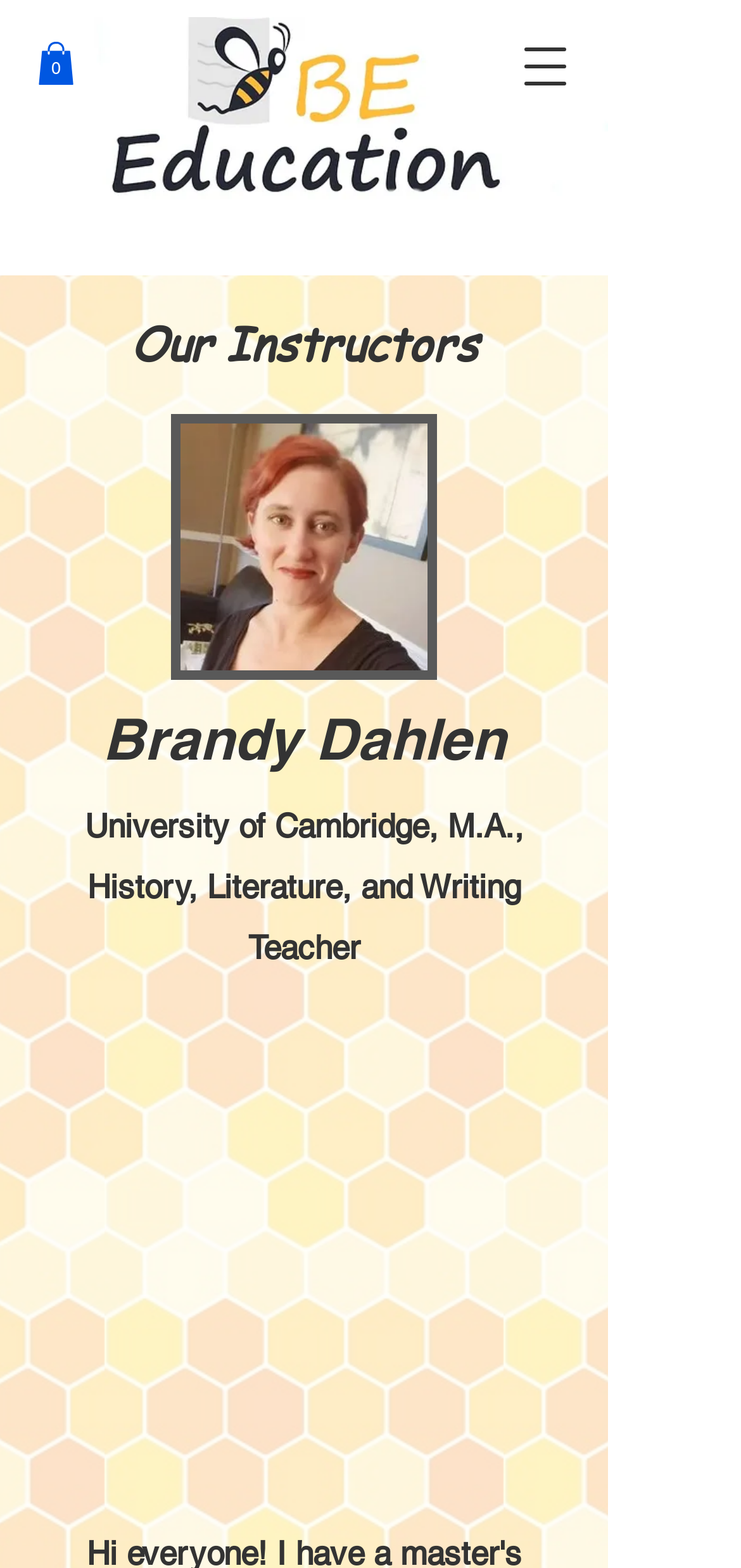Please provide a short answer using a single word or phrase for the question:
How many instructors are shown on this page?

1